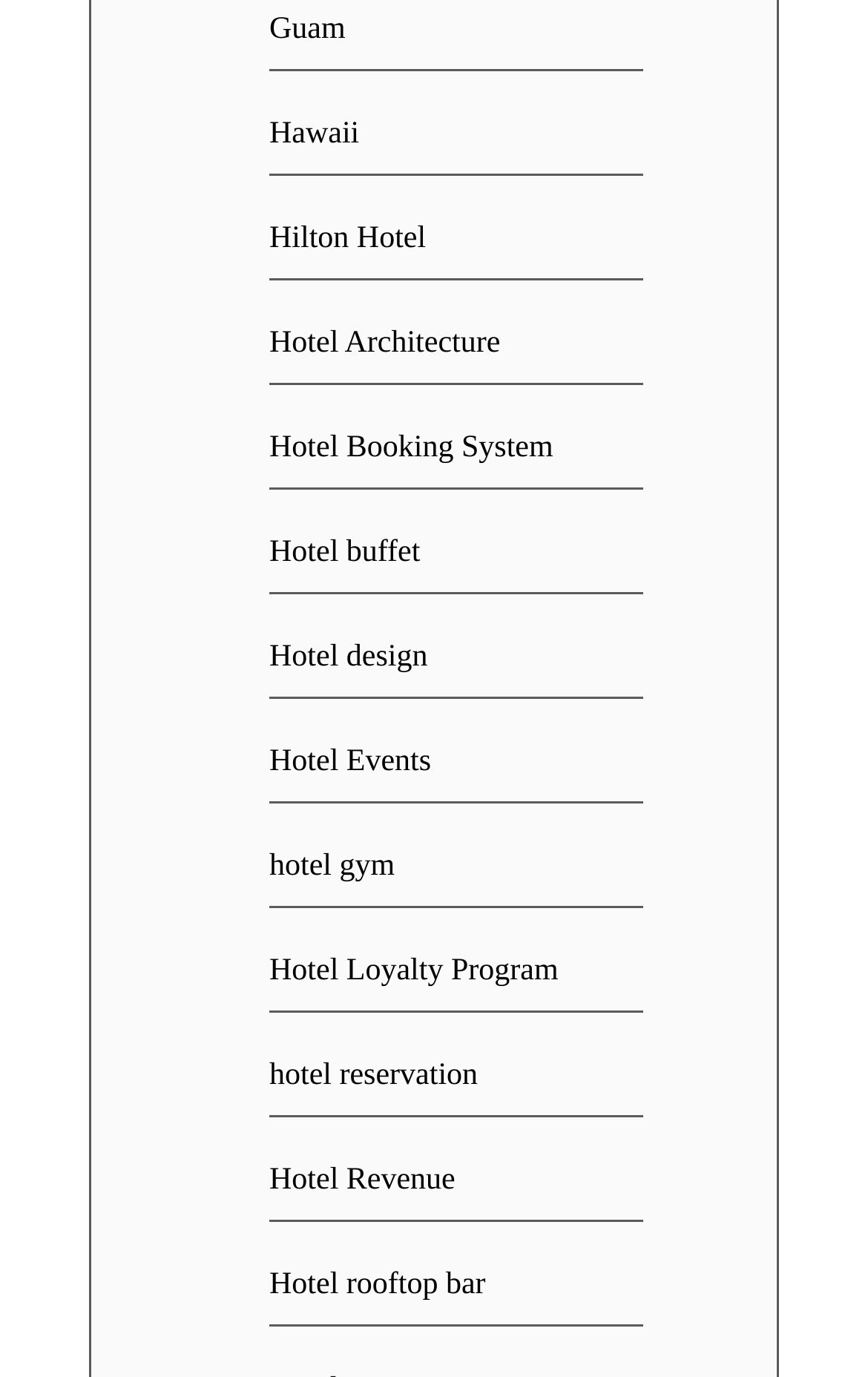Please find the bounding box coordinates of the element's region to be clicked to carry out this instruction: "Read about Riots in Argentina".

None